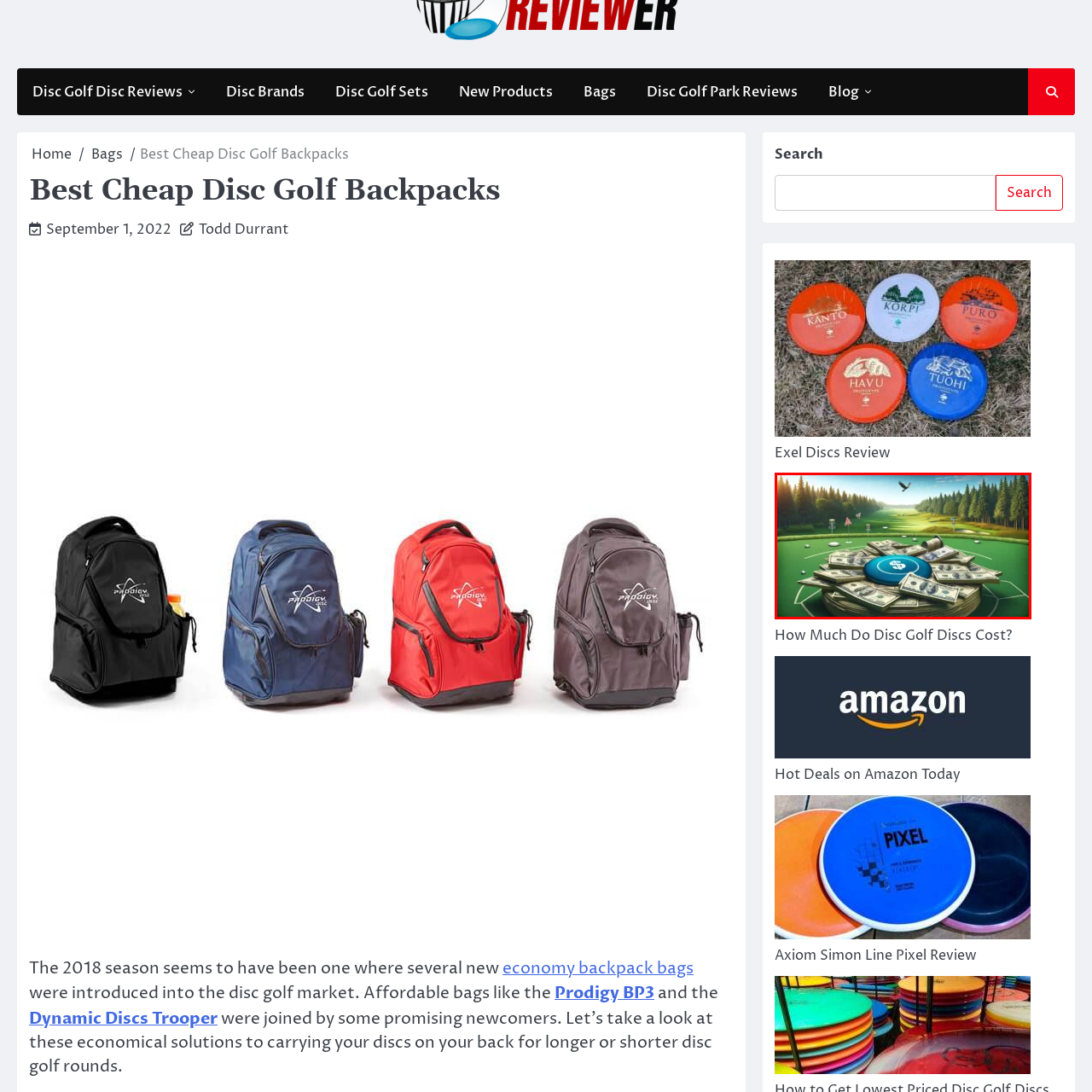Observe the image within the red bounding box carefully and provide an extensive answer to the following question using the visual cues: What is the color of the sky in the image?

As I analyze the image, I observe that the background features a picturesque disc golf scene set against a clear blue sky, which provides a striking contrast to the lush green forests.